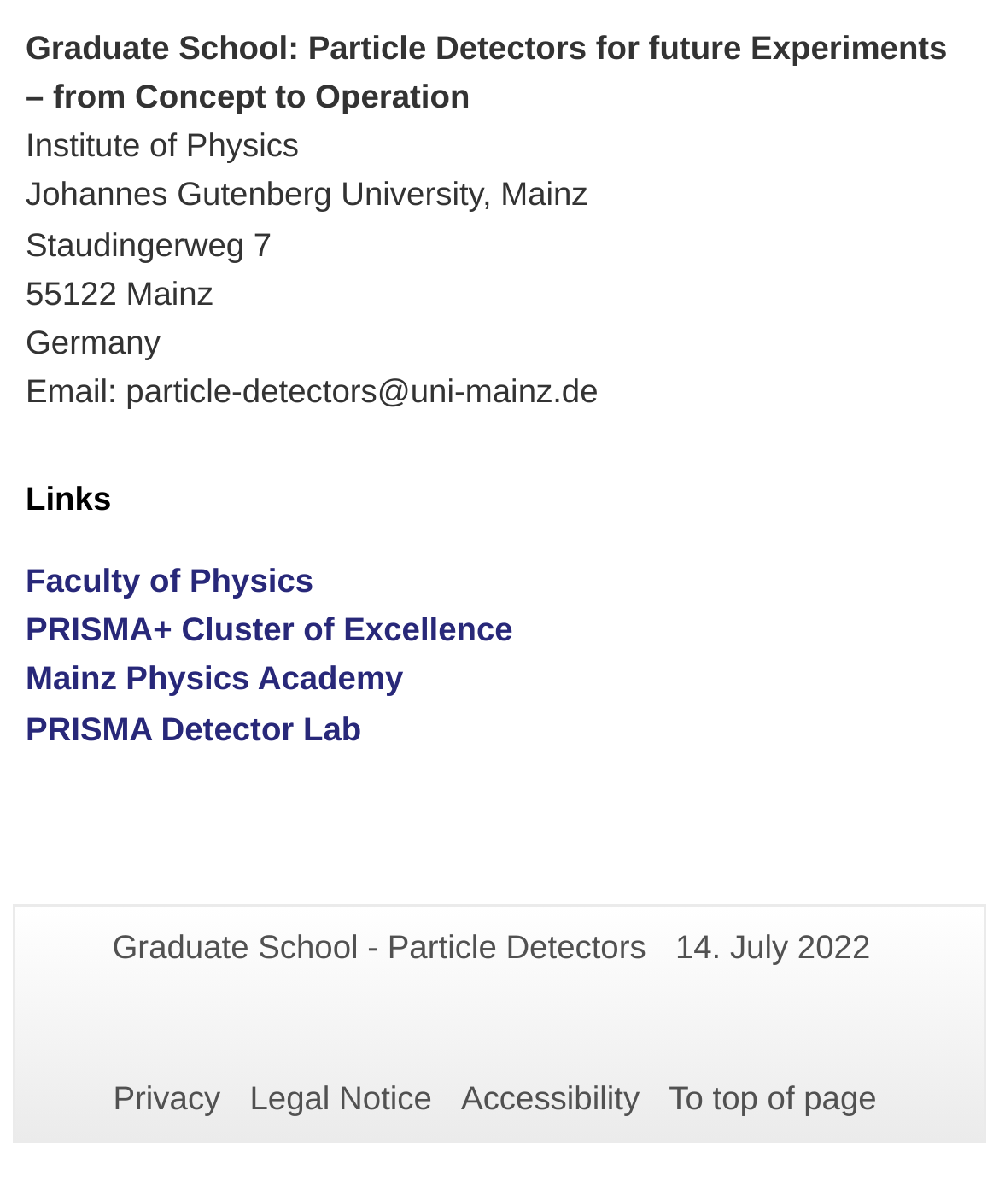What is the email address of the particle-detectors?
Using the image as a reference, give a one-word or short phrase answer.

particle-detectors@uni-mainz.de